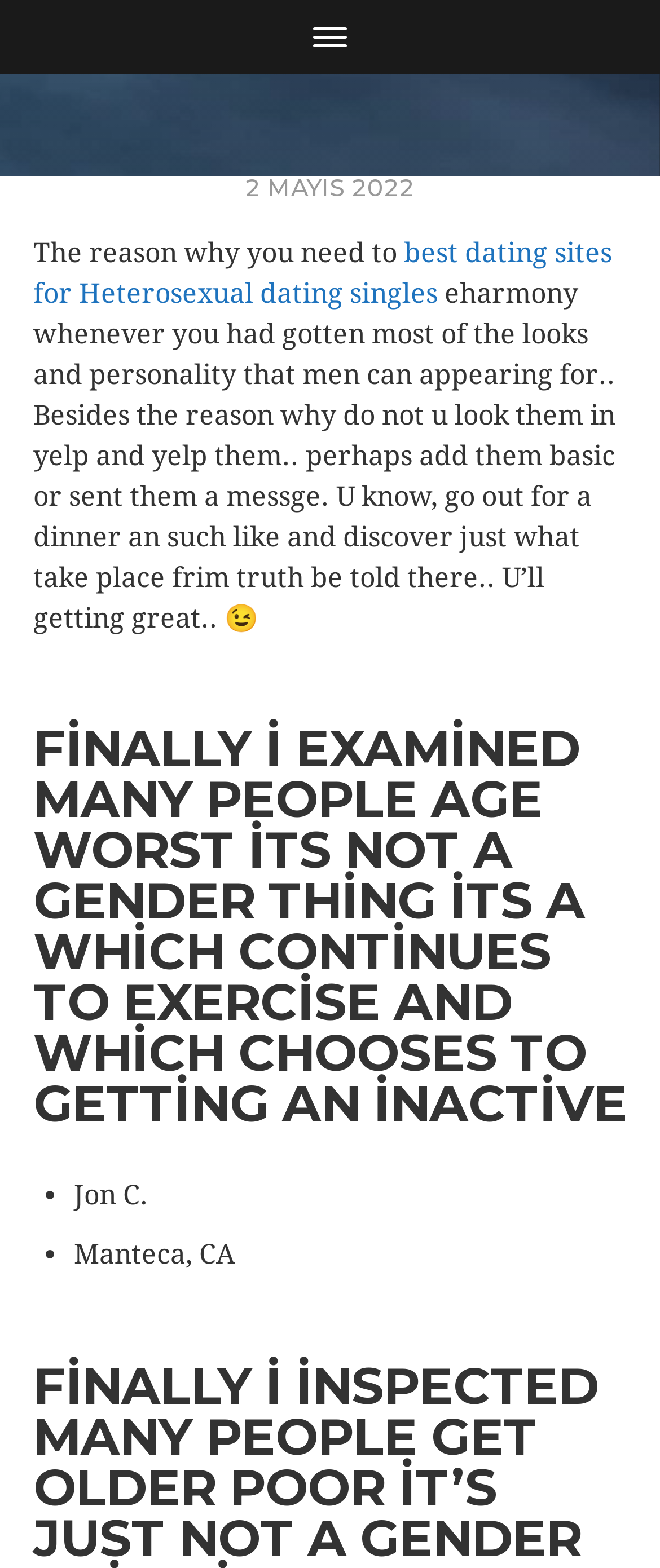What is the topic of the article?
Provide a well-explained and detailed answer to the question.

I inferred the topic of the article by reading the link text 'best dating sites for Heterosexual dating singles', which suggests that the article is discussing dating sites for heterosexual singles.